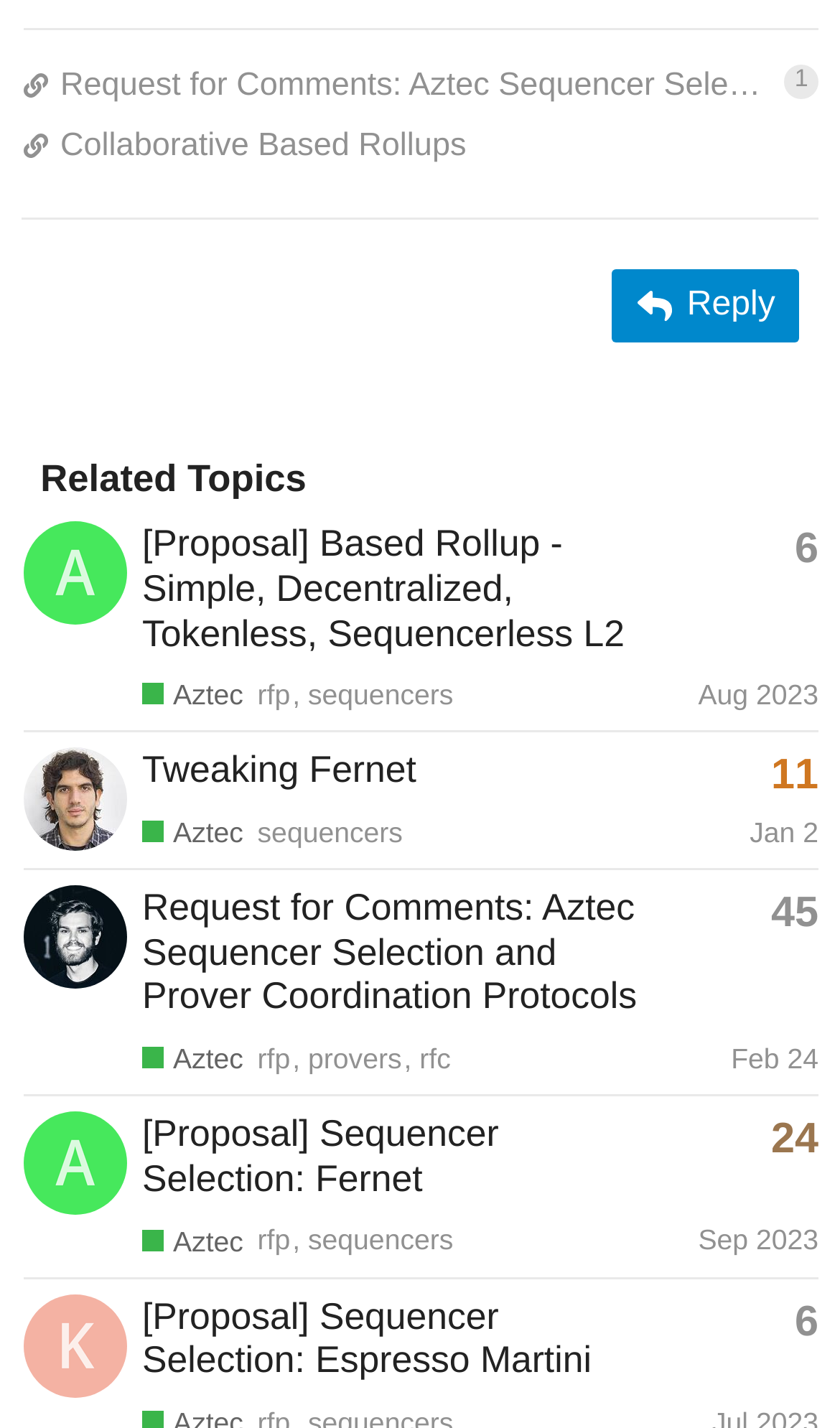What is the date of the latest post in the topic '[Proposal] Sequencer Selection: Fernet'?
From the image, provide a succinct answer in one word or a short phrase.

Sep 26, 2023